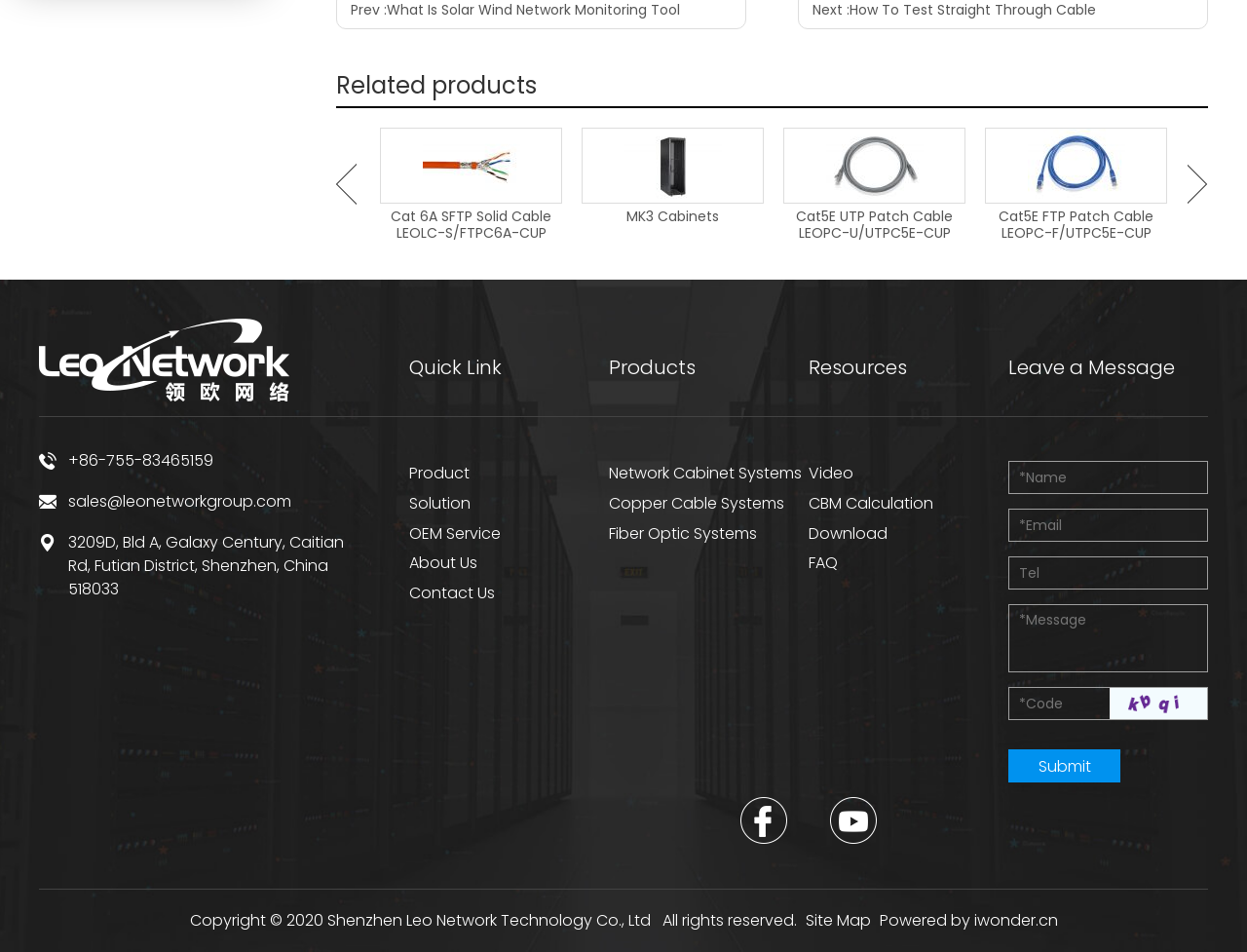Please identify the bounding box coordinates of the clickable element to fulfill the following instruction: "Go to the 'Product' page". The coordinates should be four float numbers between 0 and 1, i.e., [left, top, right, bottom].

[0.328, 0.485, 0.377, 0.509]